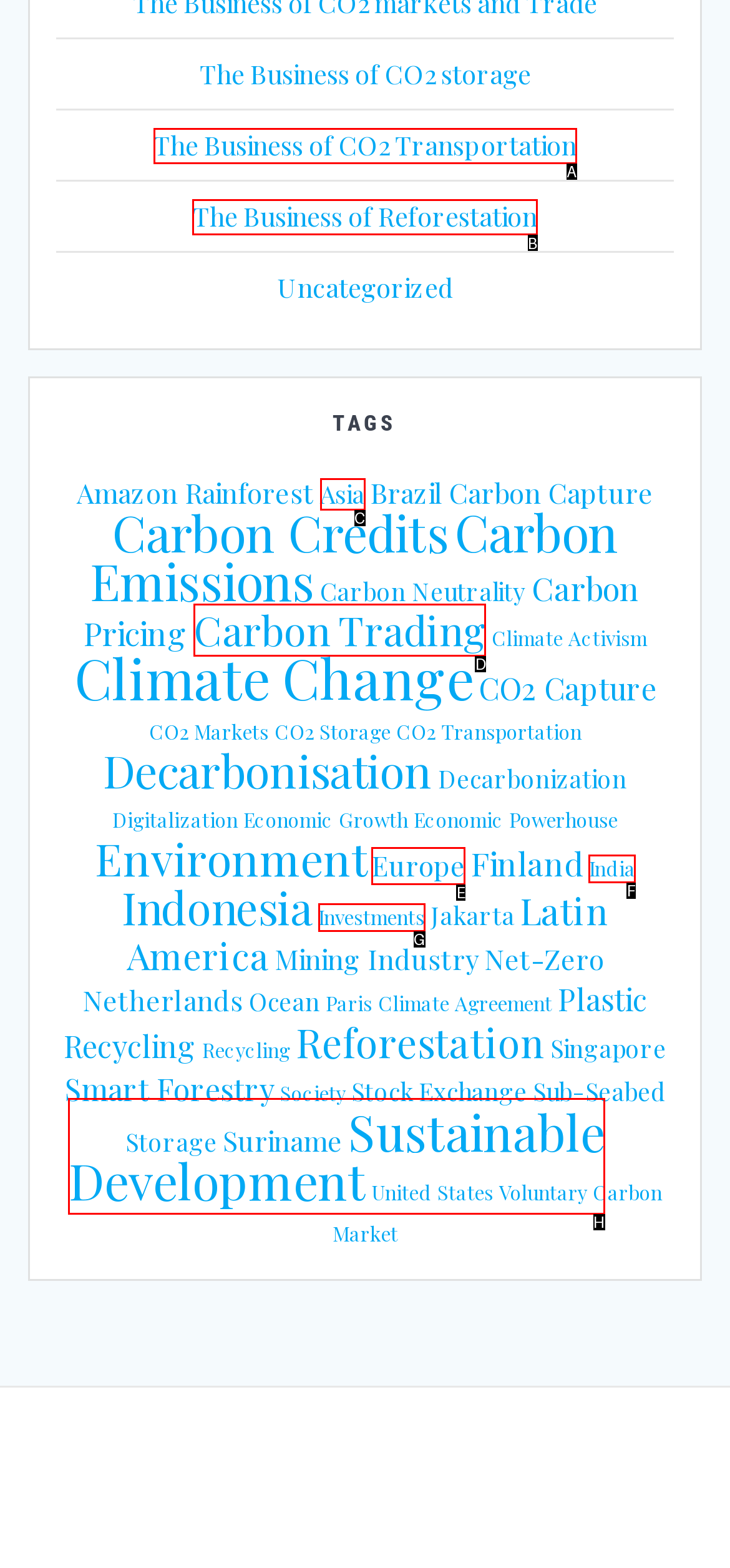Decide which letter you need to select to fulfill the task: Check Contact Info
Answer with the letter that matches the correct option directly.

None